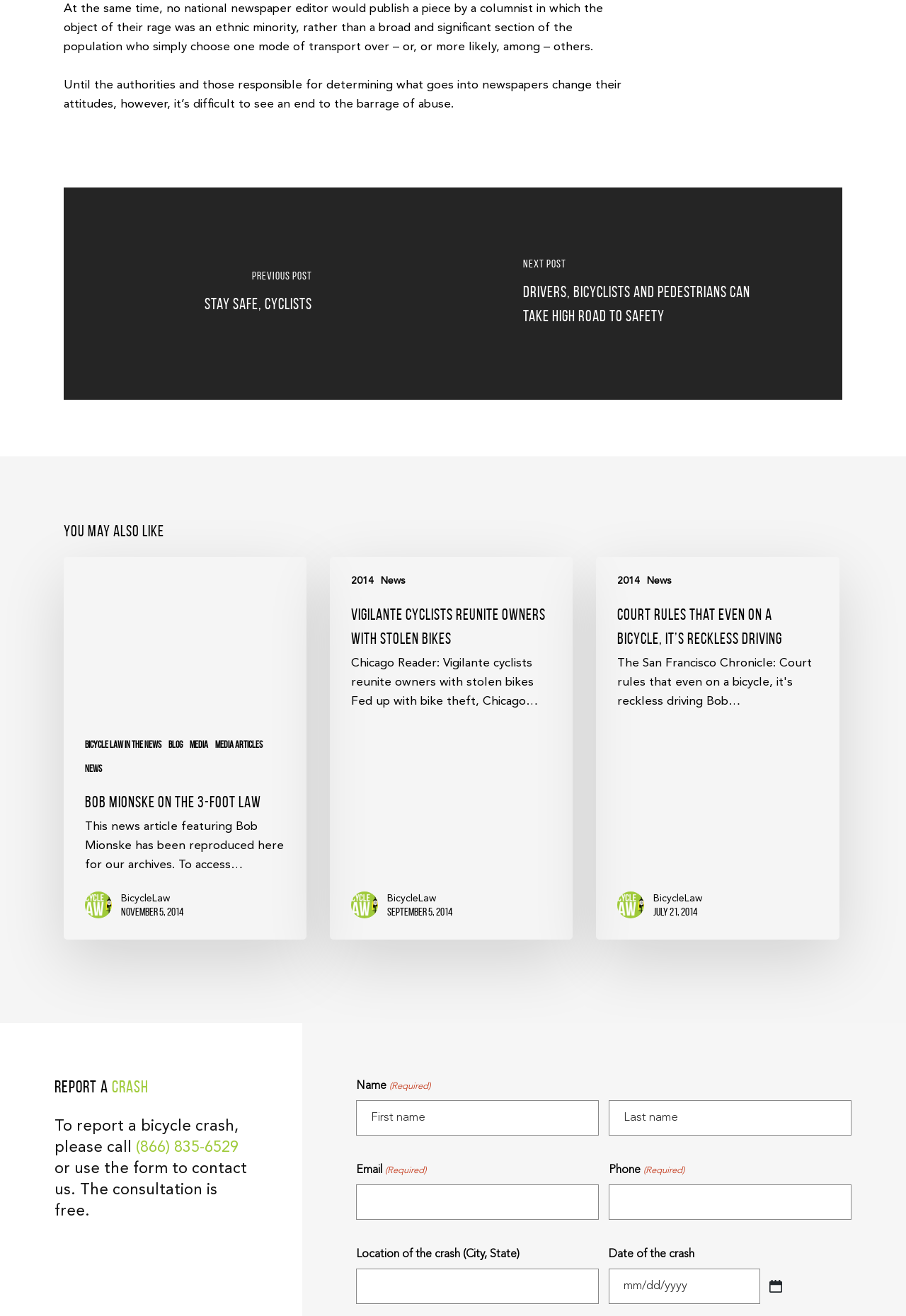Please identify the bounding box coordinates of the clickable region that I should interact with to perform the following instruction: "Click on 'Stay Safe, Cyclists'". The coordinates should be expressed as four float numbers between 0 and 1, i.e., [left, top, right, bottom].

[0.07, 0.142, 0.5, 0.304]